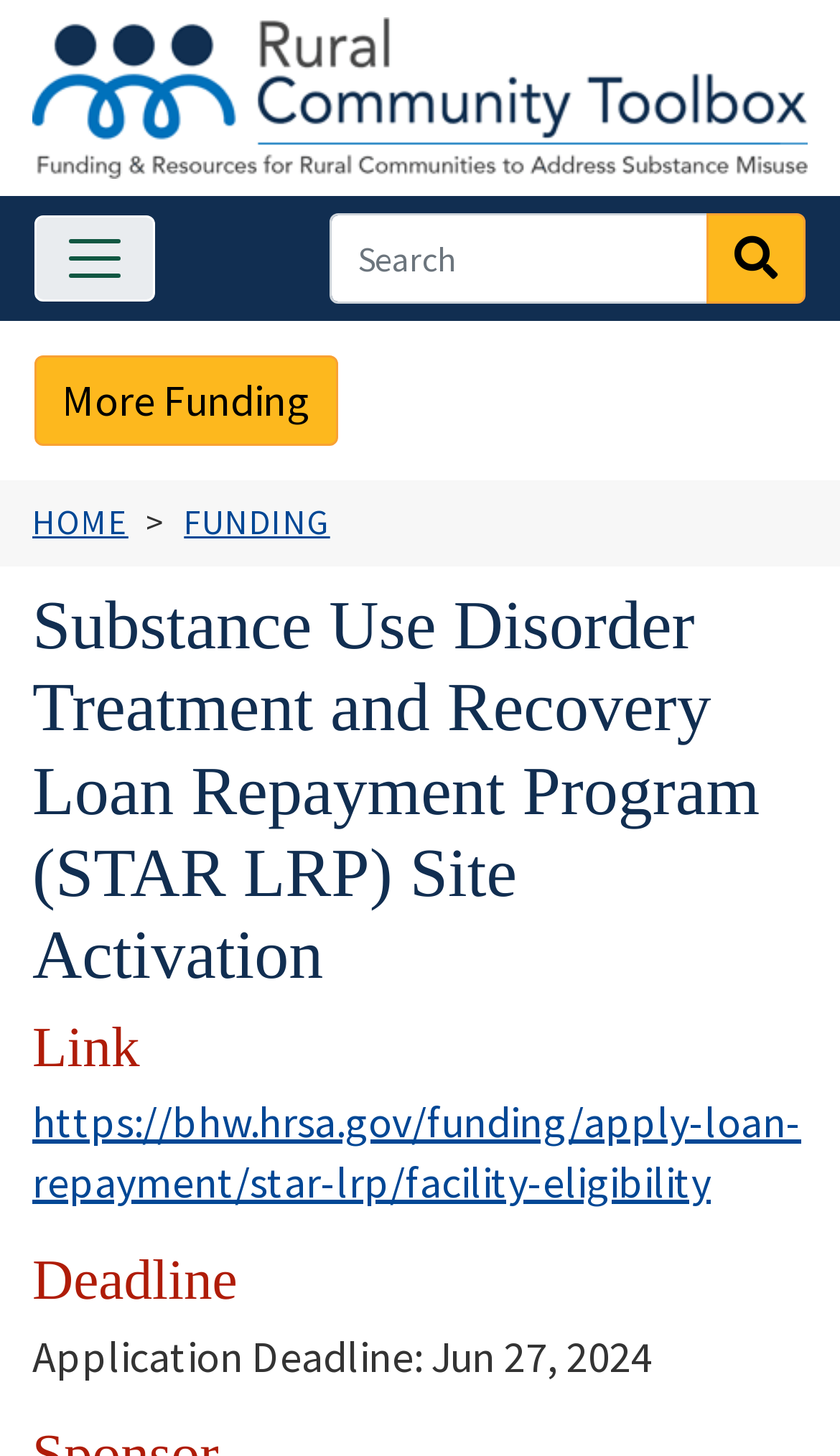Show me the bounding box coordinates of the clickable region to achieve the task as per the instruction: "Go to the home page".

[0.038, 0.343, 0.153, 0.372]